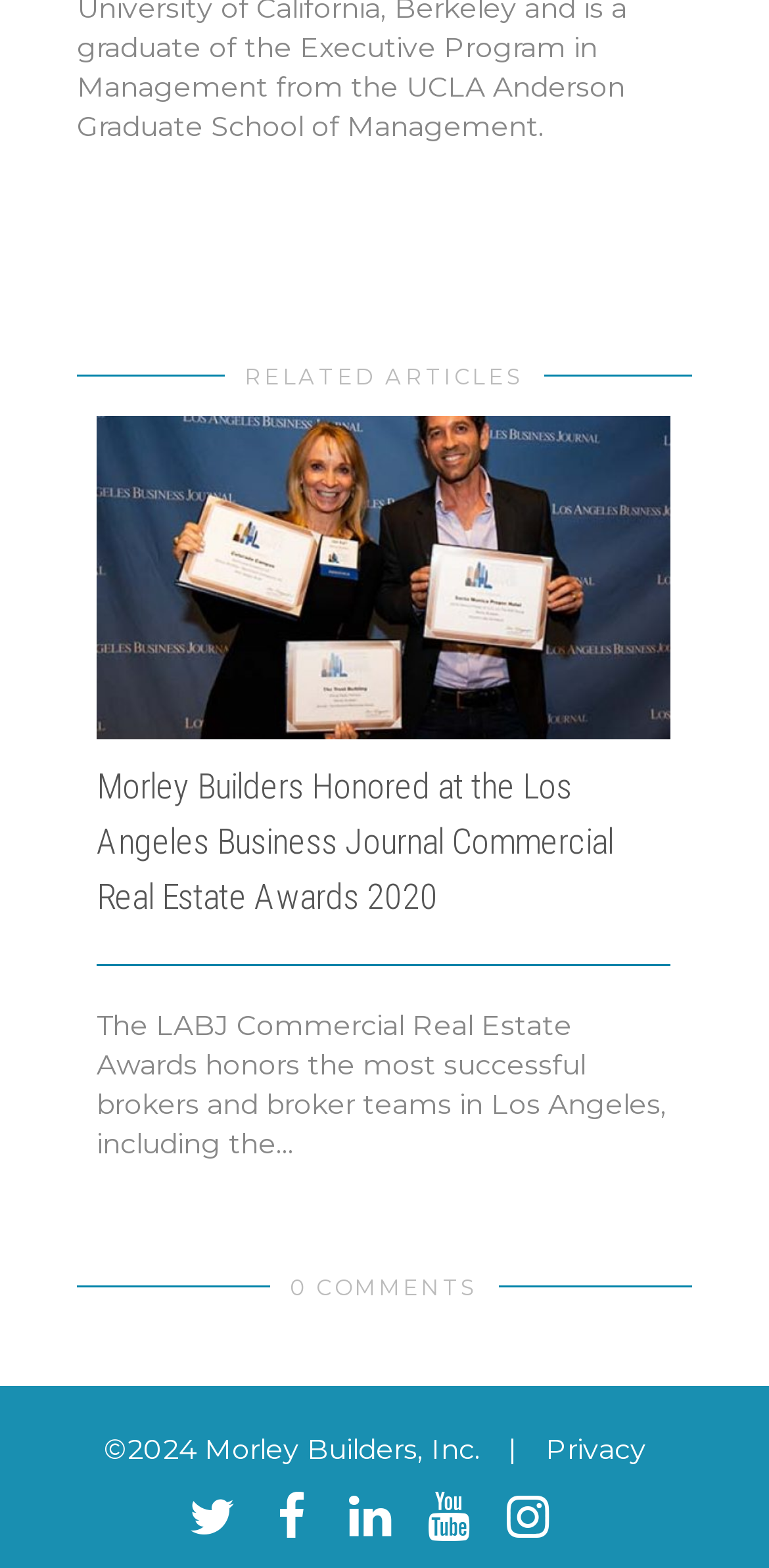Please identify the bounding box coordinates of the element's region that needs to be clicked to fulfill the following instruction: "Share on social media". The bounding box coordinates should consist of four float numbers between 0 and 1, i.e., [left, top, right, bottom].

[0.244, 0.96, 0.308, 0.983]